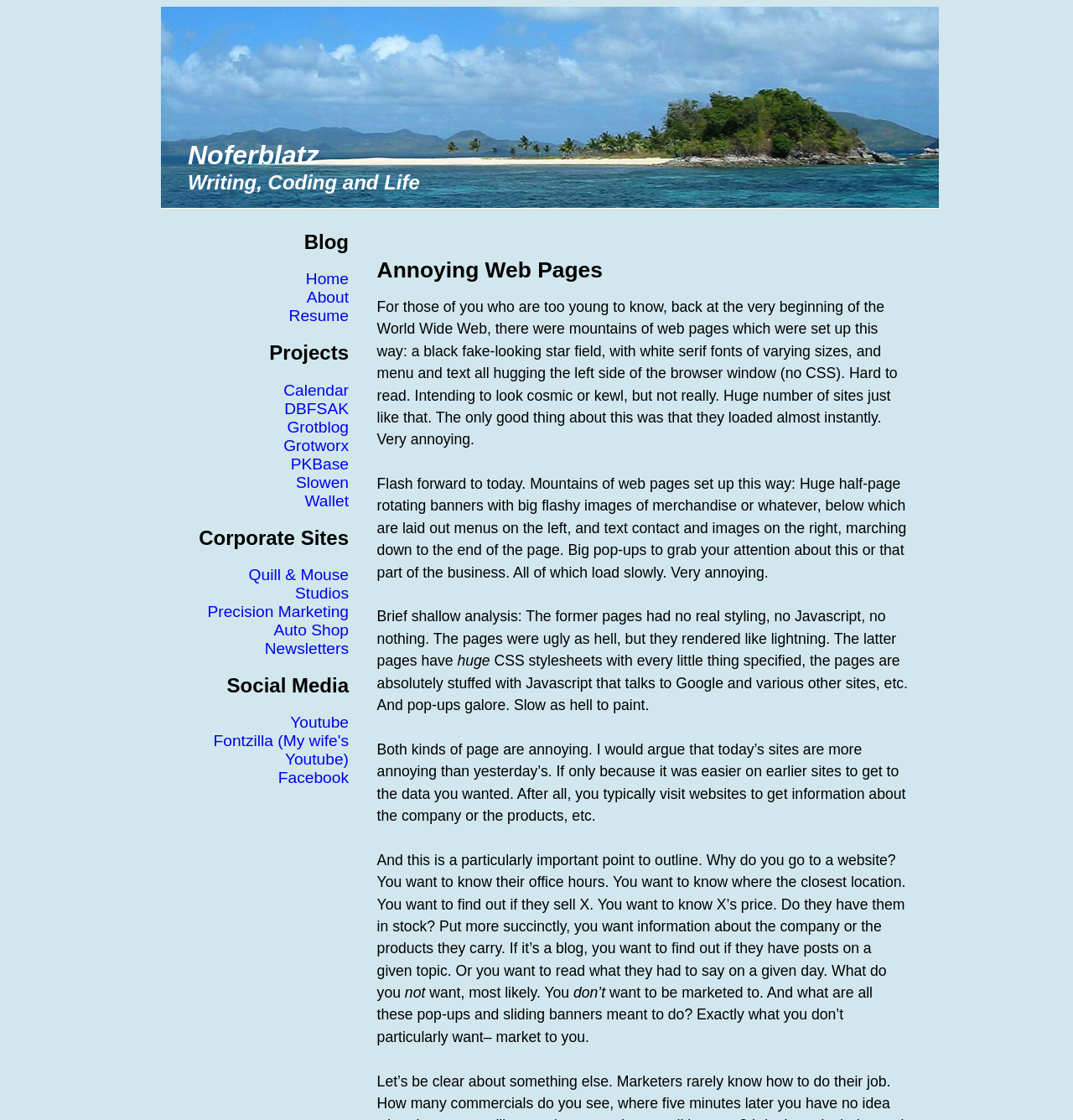Please find the bounding box coordinates of the element that needs to be clicked to perform the following instruction: "Click on the 'Next post' link". The bounding box coordinates should be four float numbers between 0 and 1, represented as [left, top, right, bottom].

None